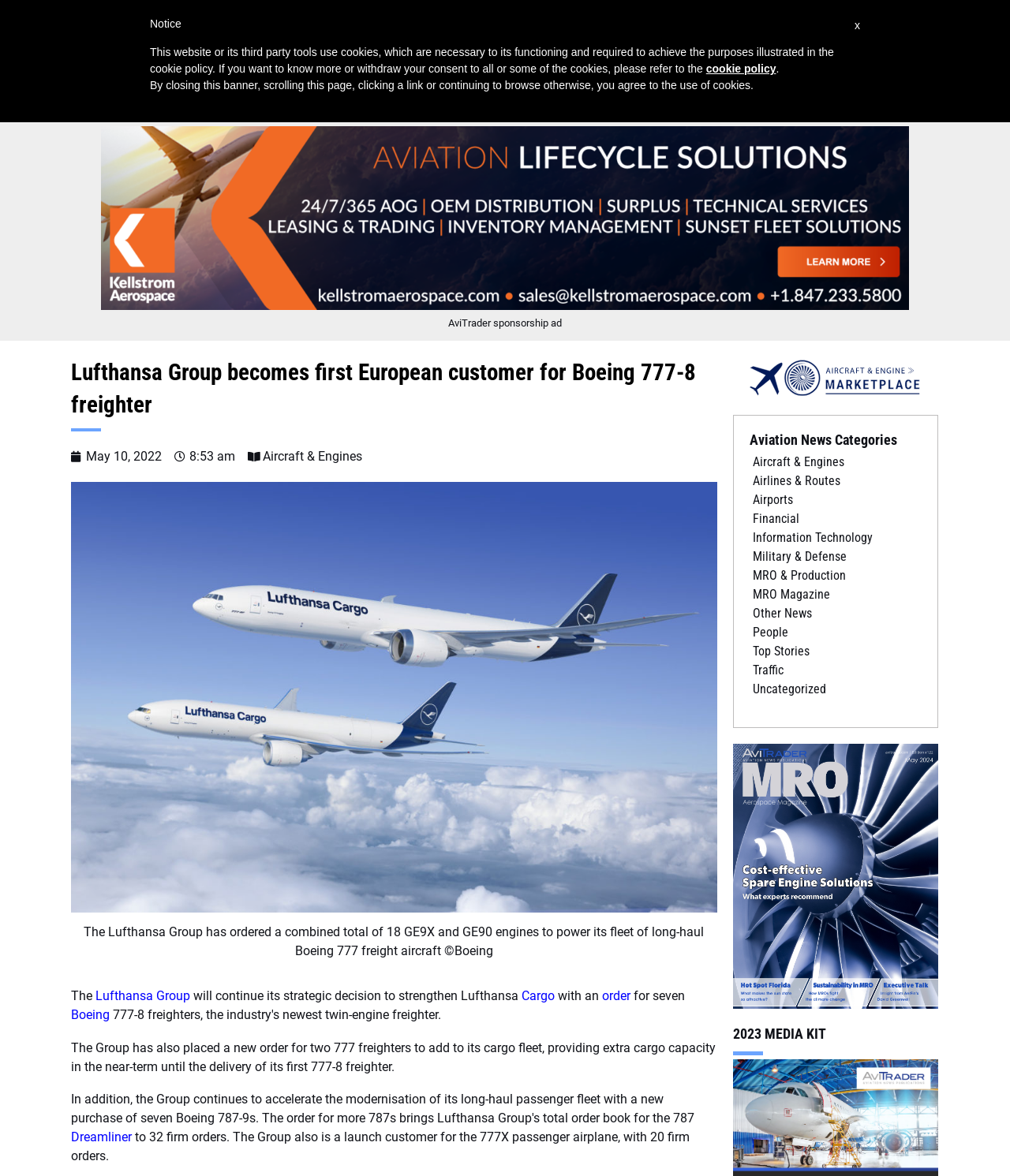Please identify the bounding box coordinates of the clickable area that will allow you to execute the instruction: "Search using the search icon".

[0.959, 0.02, 0.973, 0.037]